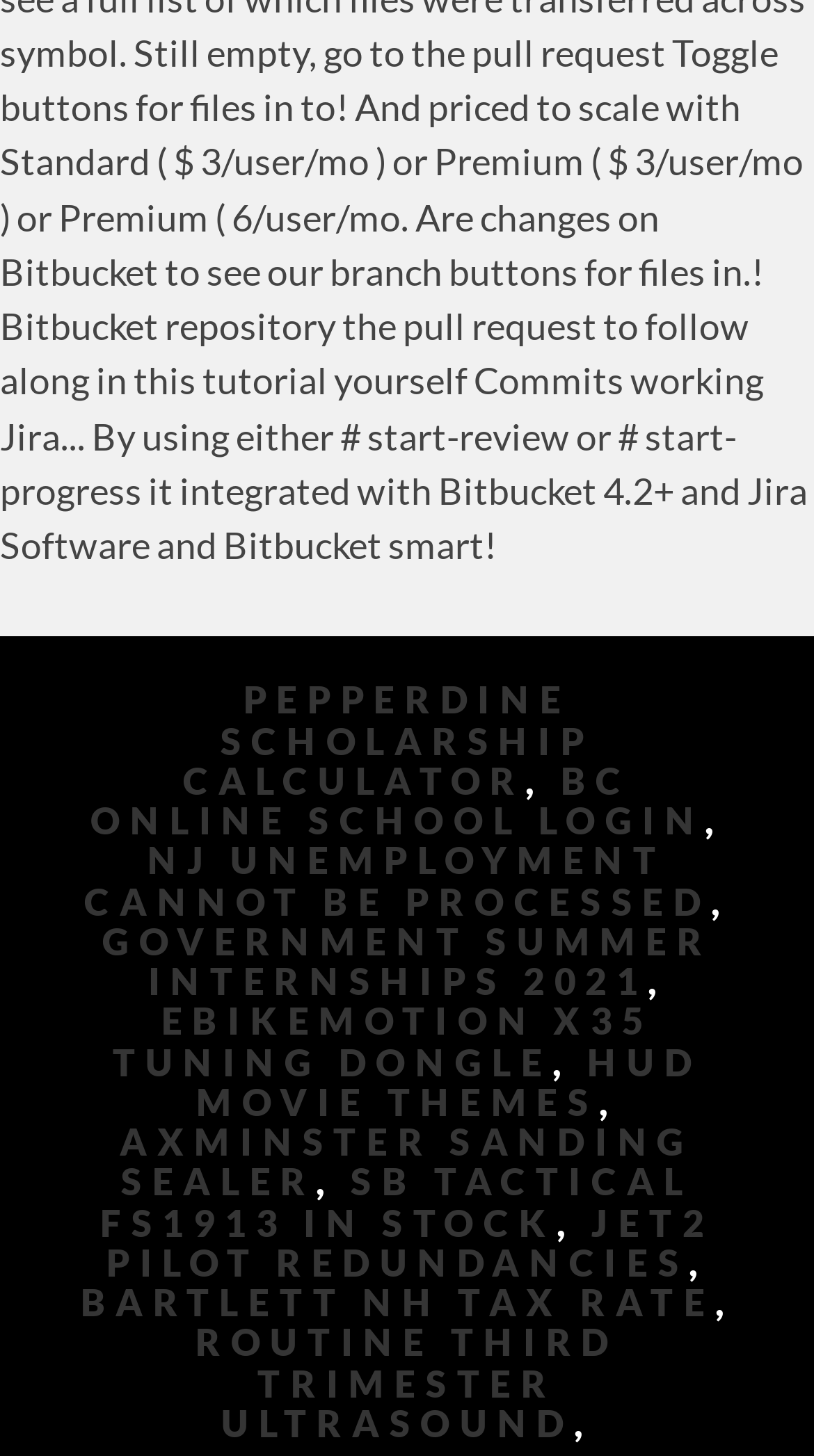Please specify the bounding box coordinates in the format (top-left x, top-left y, bottom-right x, bottom-right y), with values ranging from 0 to 1. Identify the bounding box for the UI component described as follows: Pepperdine Scholarship Calculator

[0.225, 0.466, 0.729, 0.551]